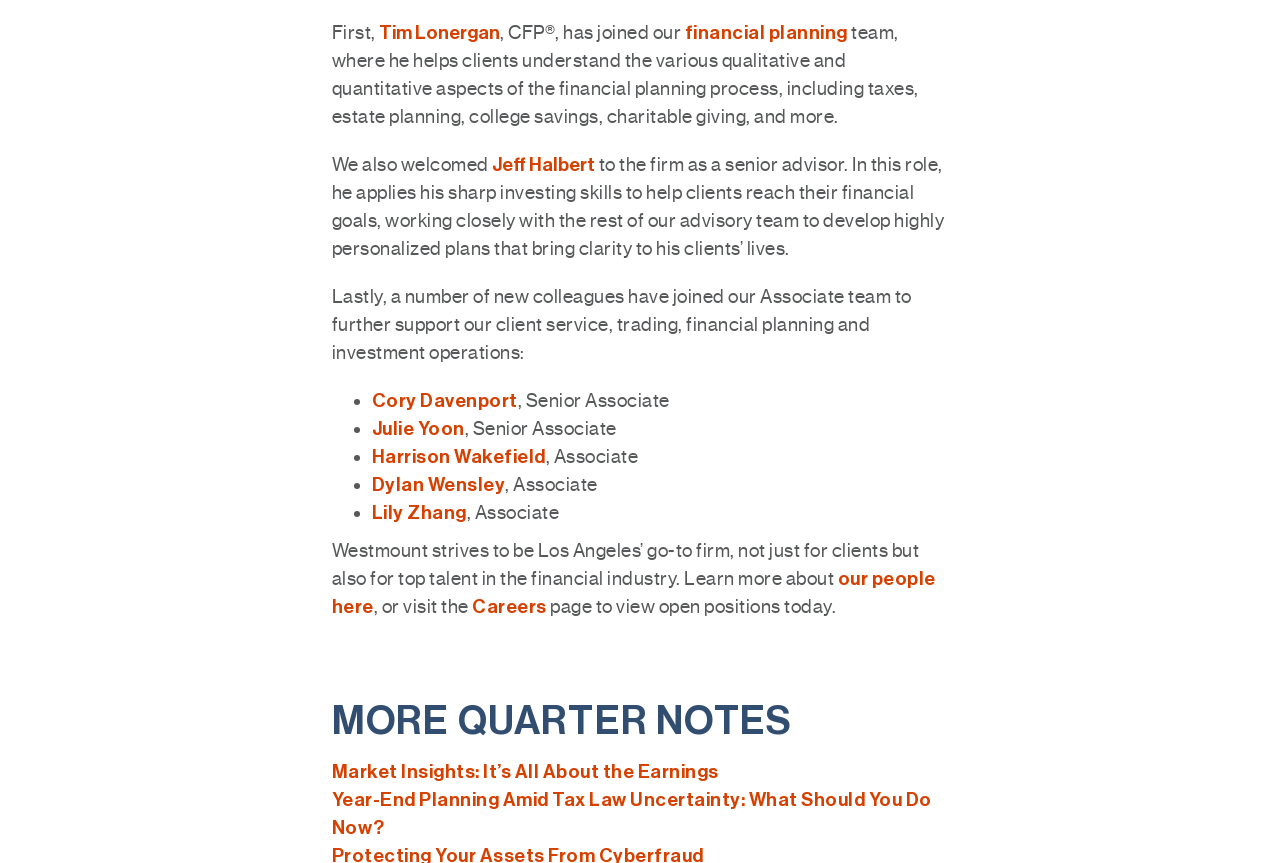Please determine the bounding box of the UI element that matches this description: our people here. The coordinates should be given as (top-left x, top-left y, bottom-right x, bottom-right y), with all values between 0 and 1.

[0.259, 0.657, 0.731, 0.716]